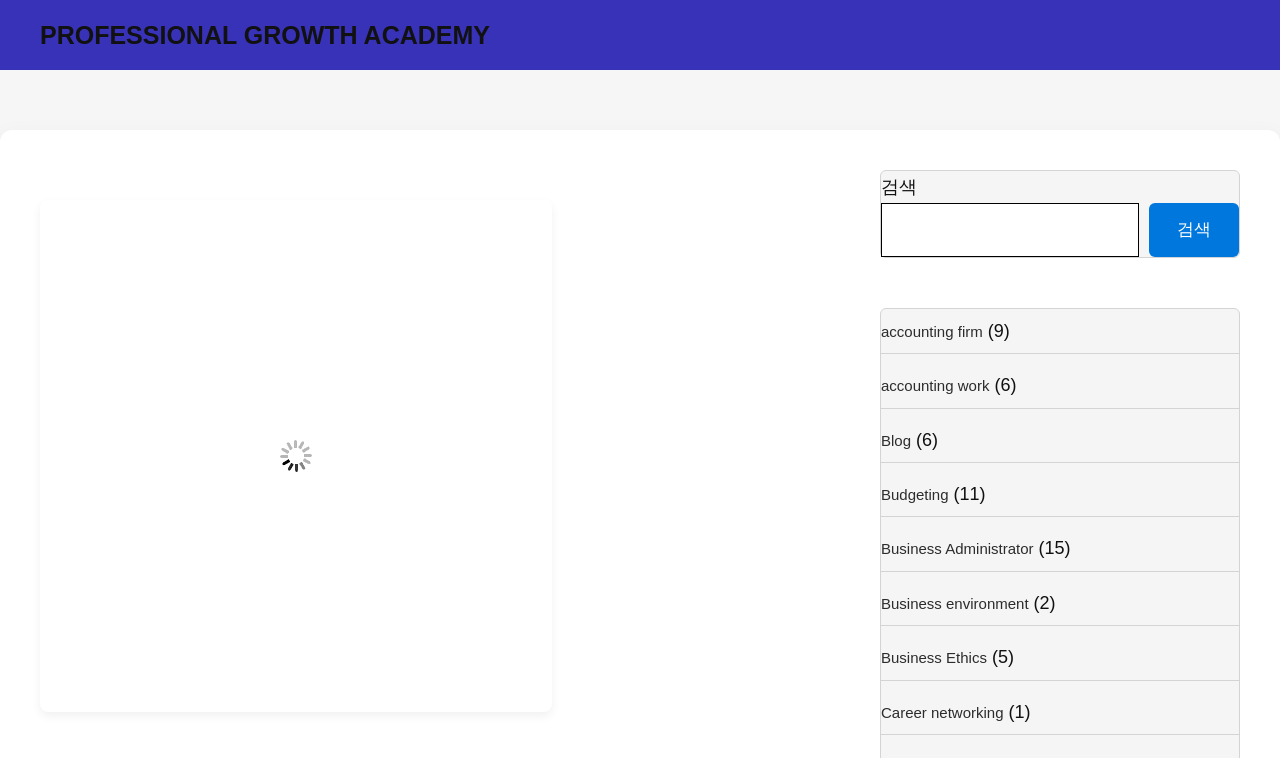Please specify the bounding box coordinates of the region to click in order to perform the following instruction: "Search for something".

[0.688, 0.268, 0.89, 0.339]